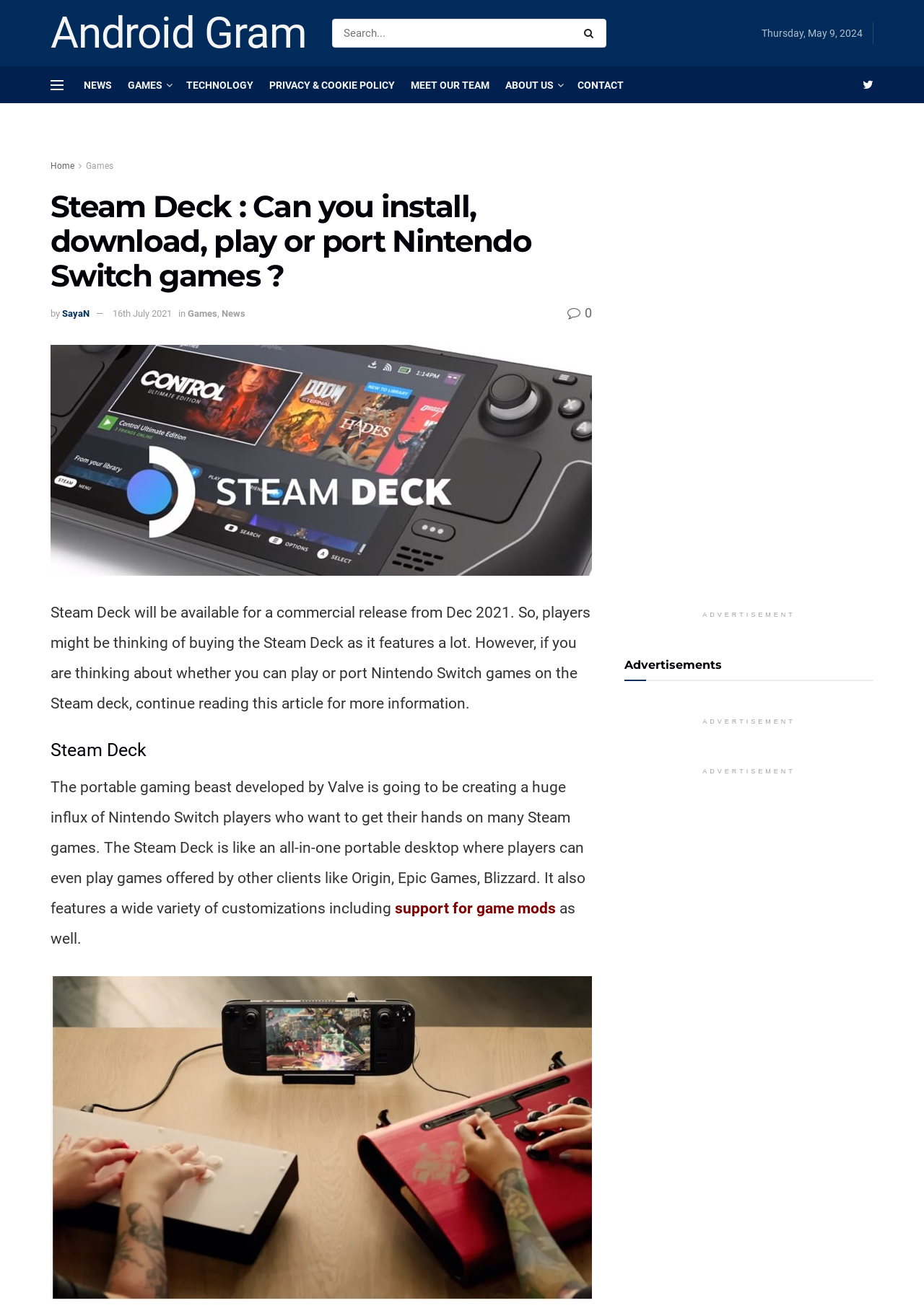Predict the bounding box of the UI element based on the description: "Meet Our Team". The coordinates should be four float numbers between 0 and 1, formatted as [left, top, right, bottom].

[0.445, 0.051, 0.53, 0.078]